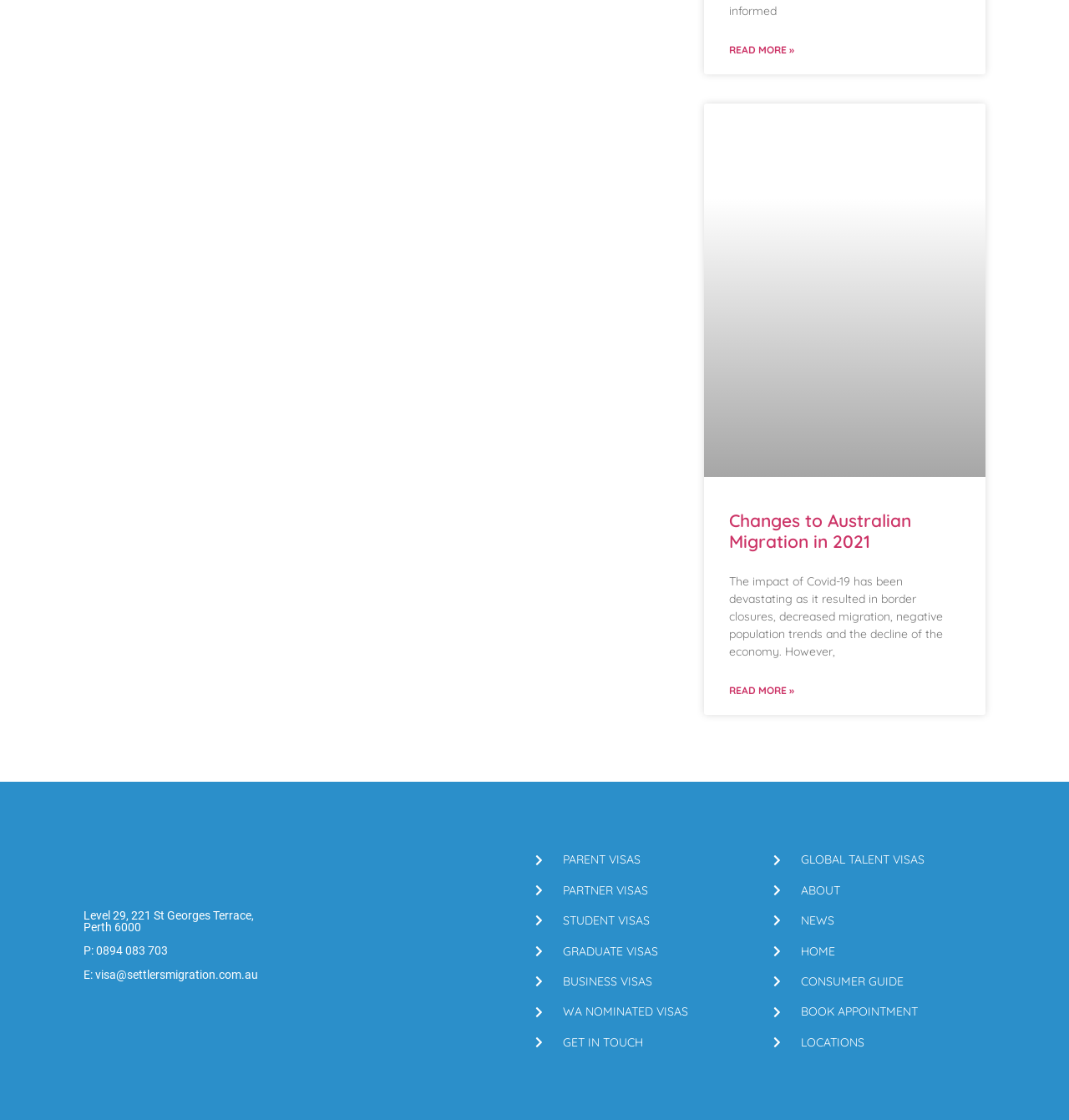What is the logo of the migration agency?
Please ensure your answer is as detailed and informative as possible.

The logo of the migration agency is a white transparent logo, which is displayed at the top of the webpage.